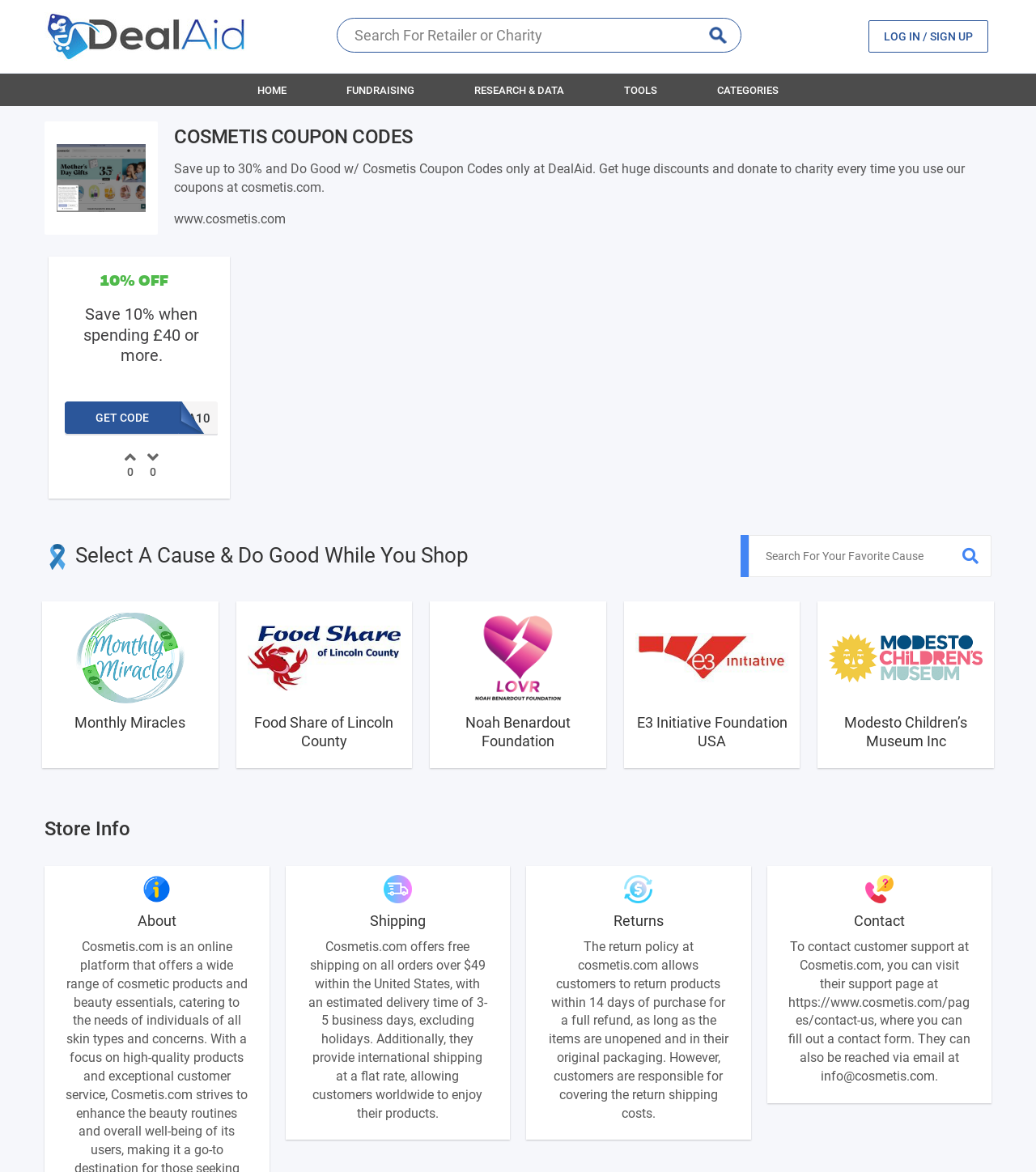Give a succinct answer to this question in a single word or phrase: 
What is the logo of the website?

DealAid Logo